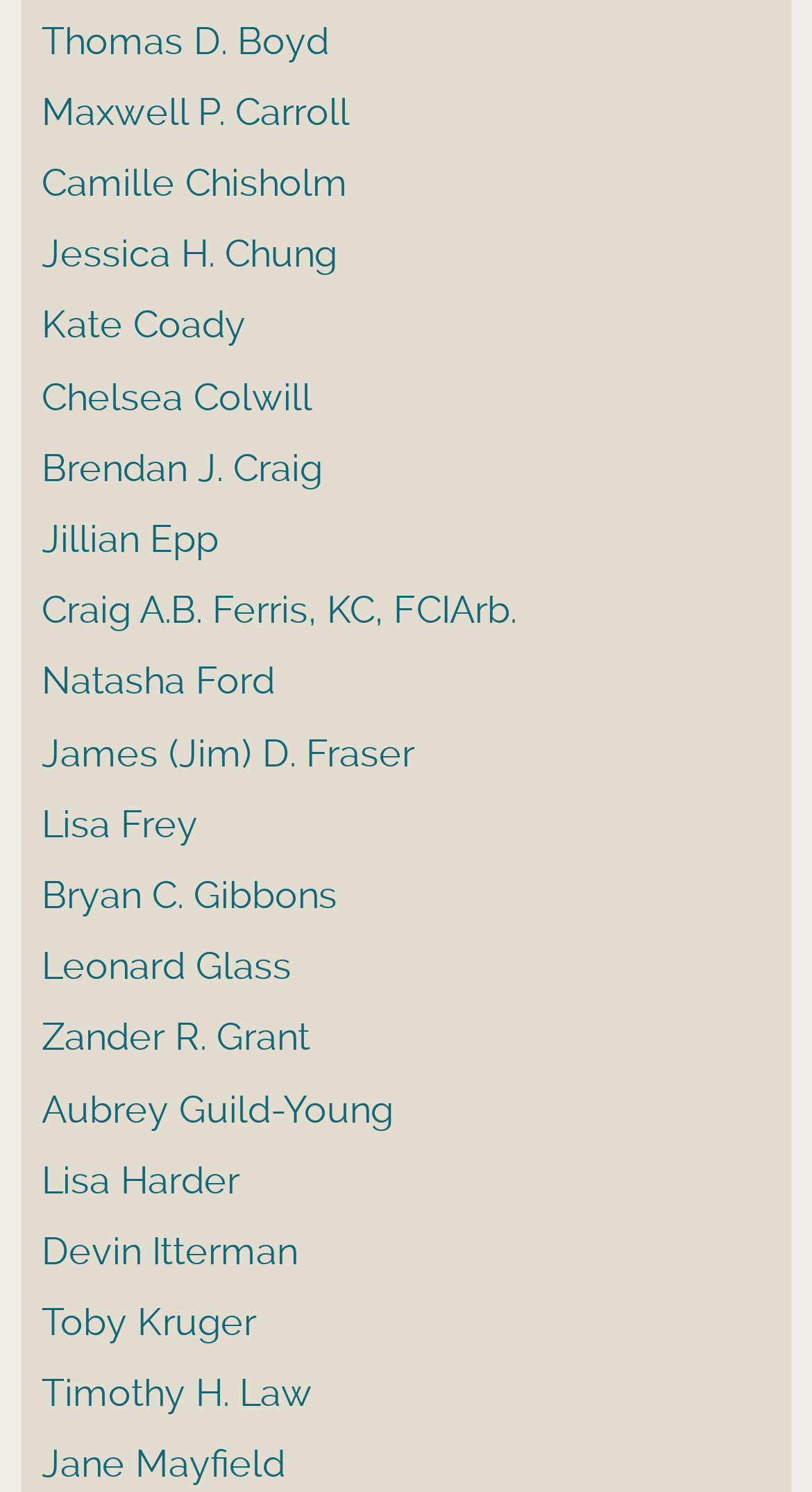Can you find the bounding box coordinates for the element to click on to achieve the instruction: "Visit Maxwell P. Carroll's page"?

[0.051, 0.06, 0.431, 0.089]